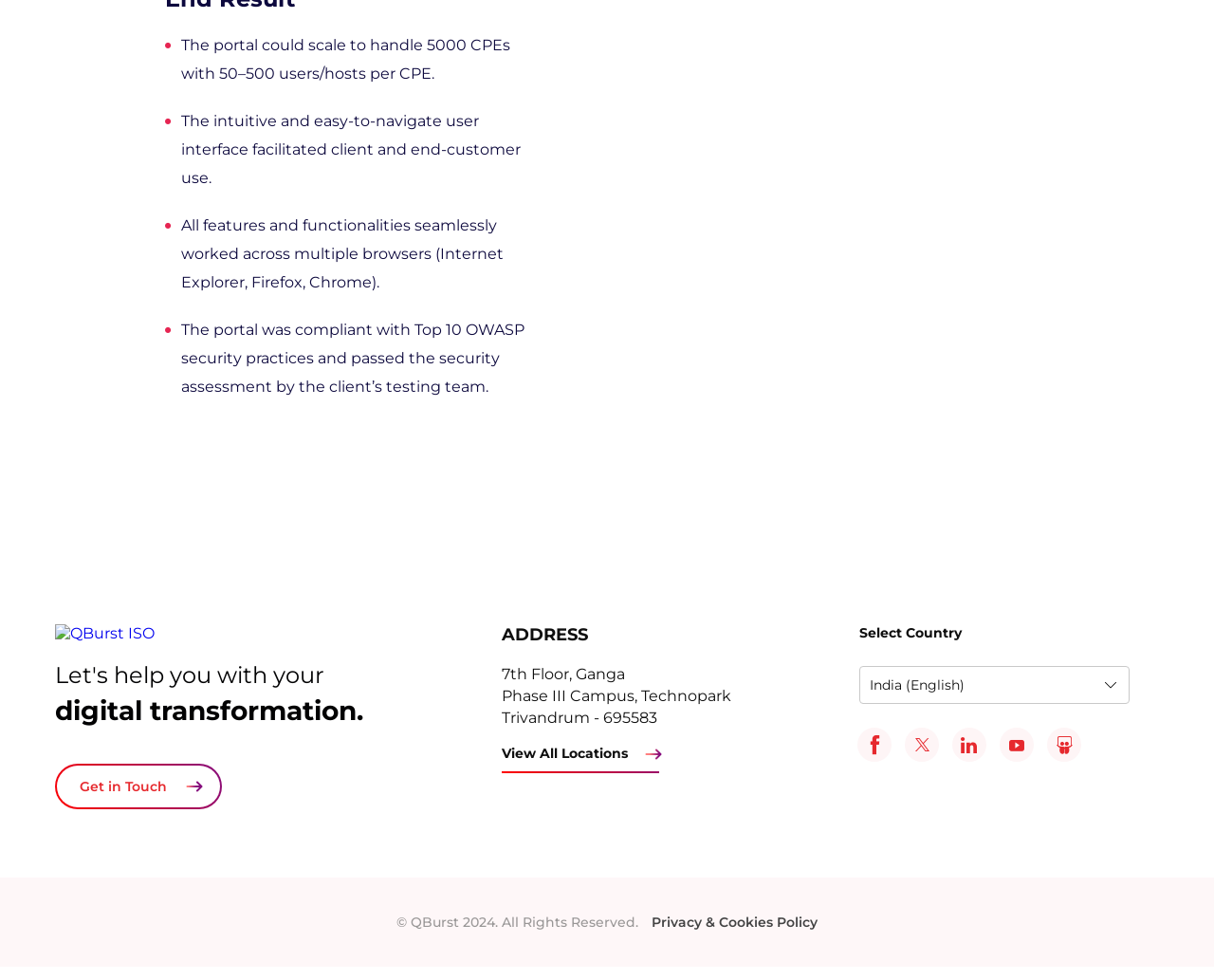Answer the question in a single word or phrase:
What is the company name mentioned on the webpage?

QBurst